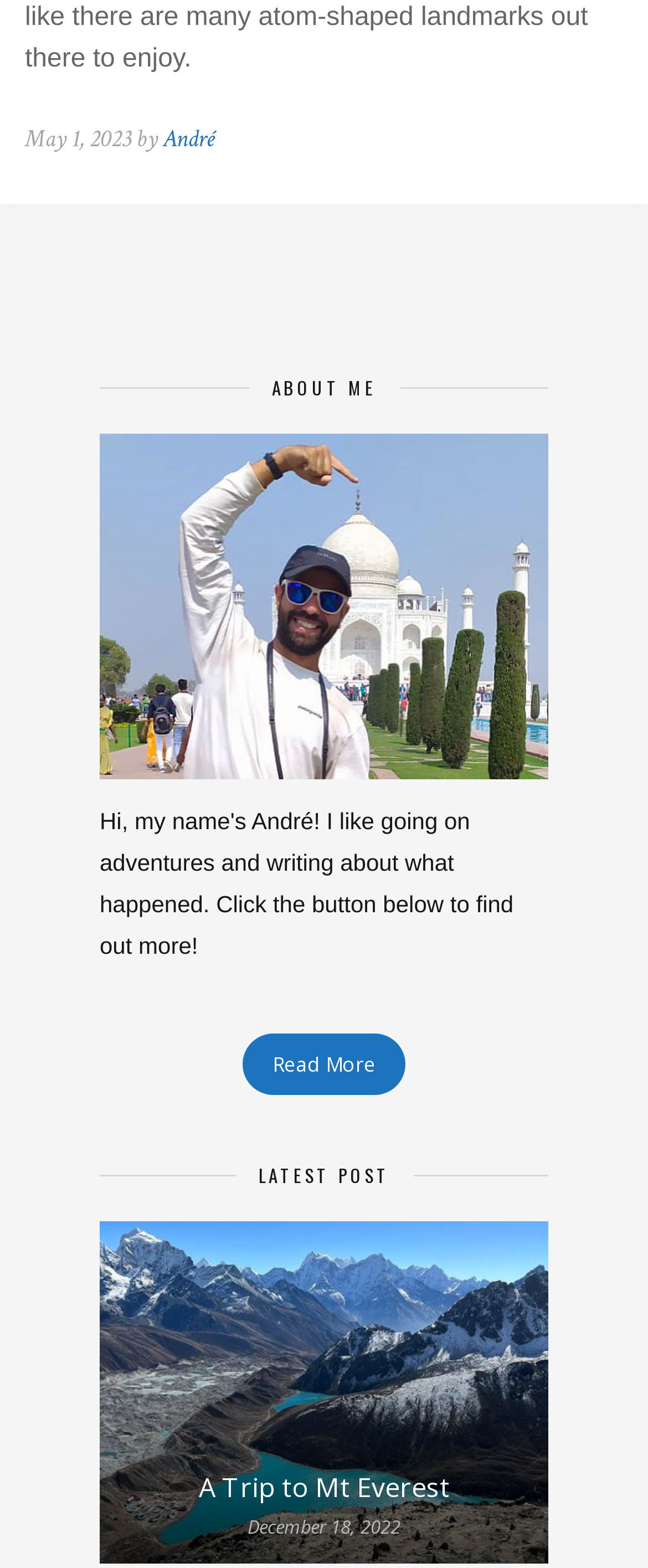What is the title of the latest post?
Provide a detailed answer to the question using information from the image.

The latest post can be found by looking at the heading under the 'LATEST POST' section, which is 'A Trip to Mt Everest'.